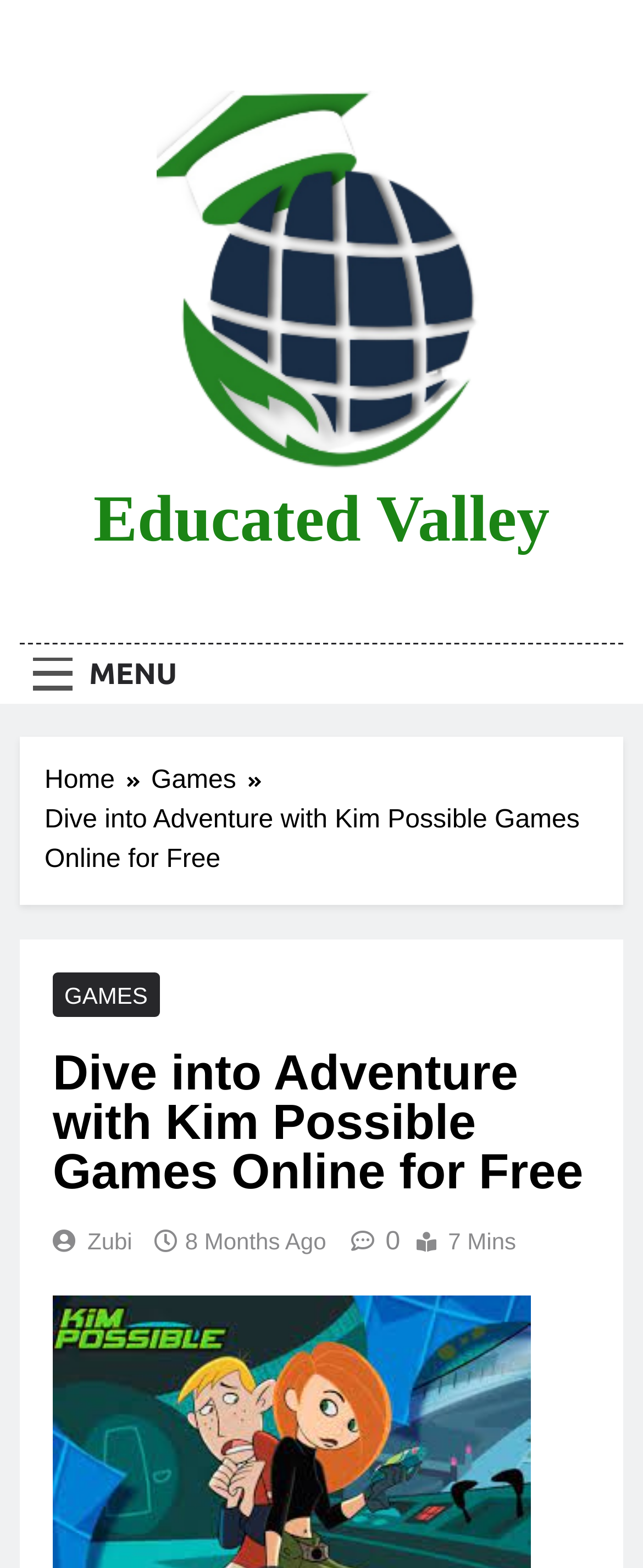From the webpage screenshot, predict the bounding box of the UI element that matches this description: "8 months ago8 months ago".

[0.288, 0.783, 0.507, 0.8]